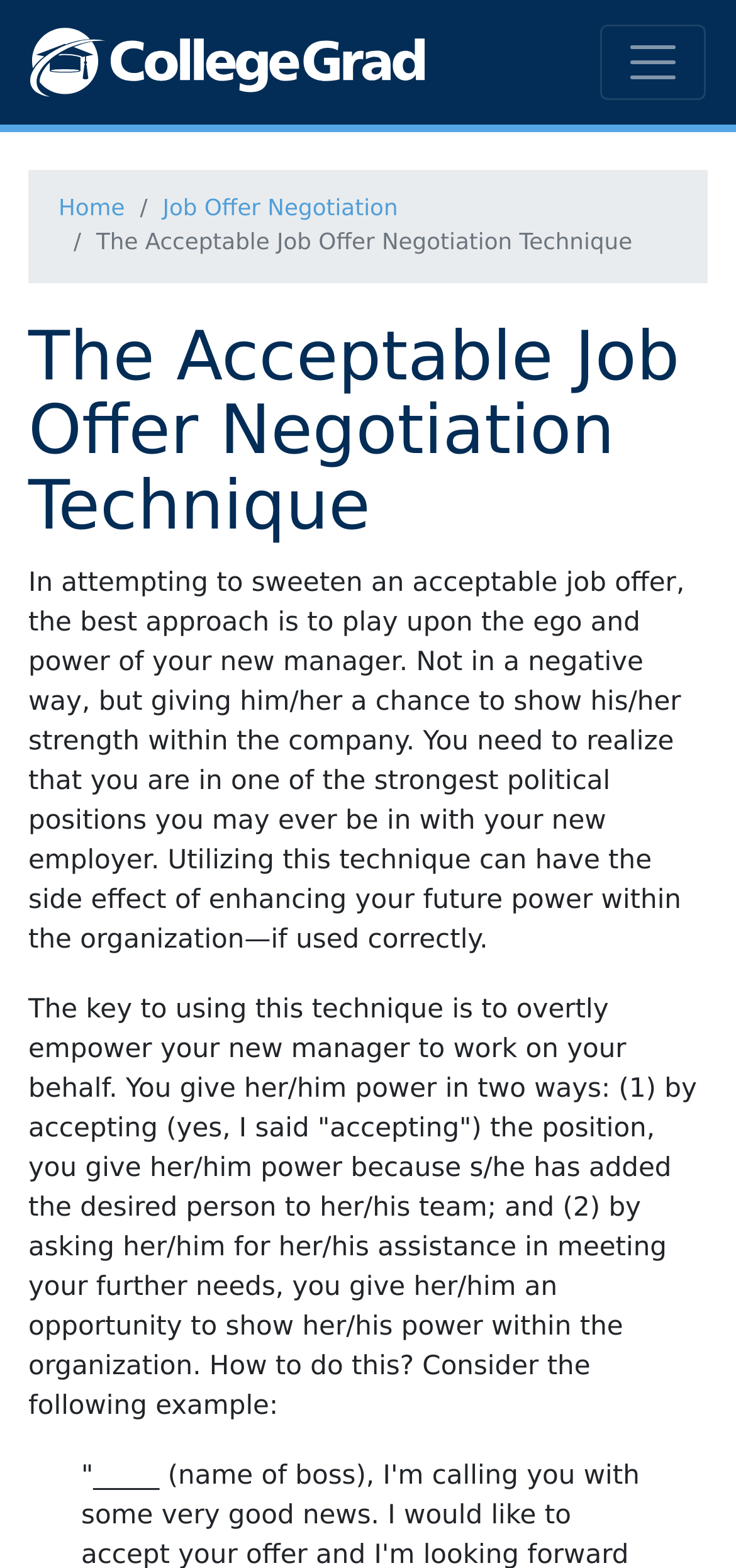What is the tone of the webpage content?
Please provide a comprehensive answer based on the contents of the image.

The webpage content appears to be informative, providing guidance and advice on how to negotiate a job offer, rather than being persuasive or promotional in nature.